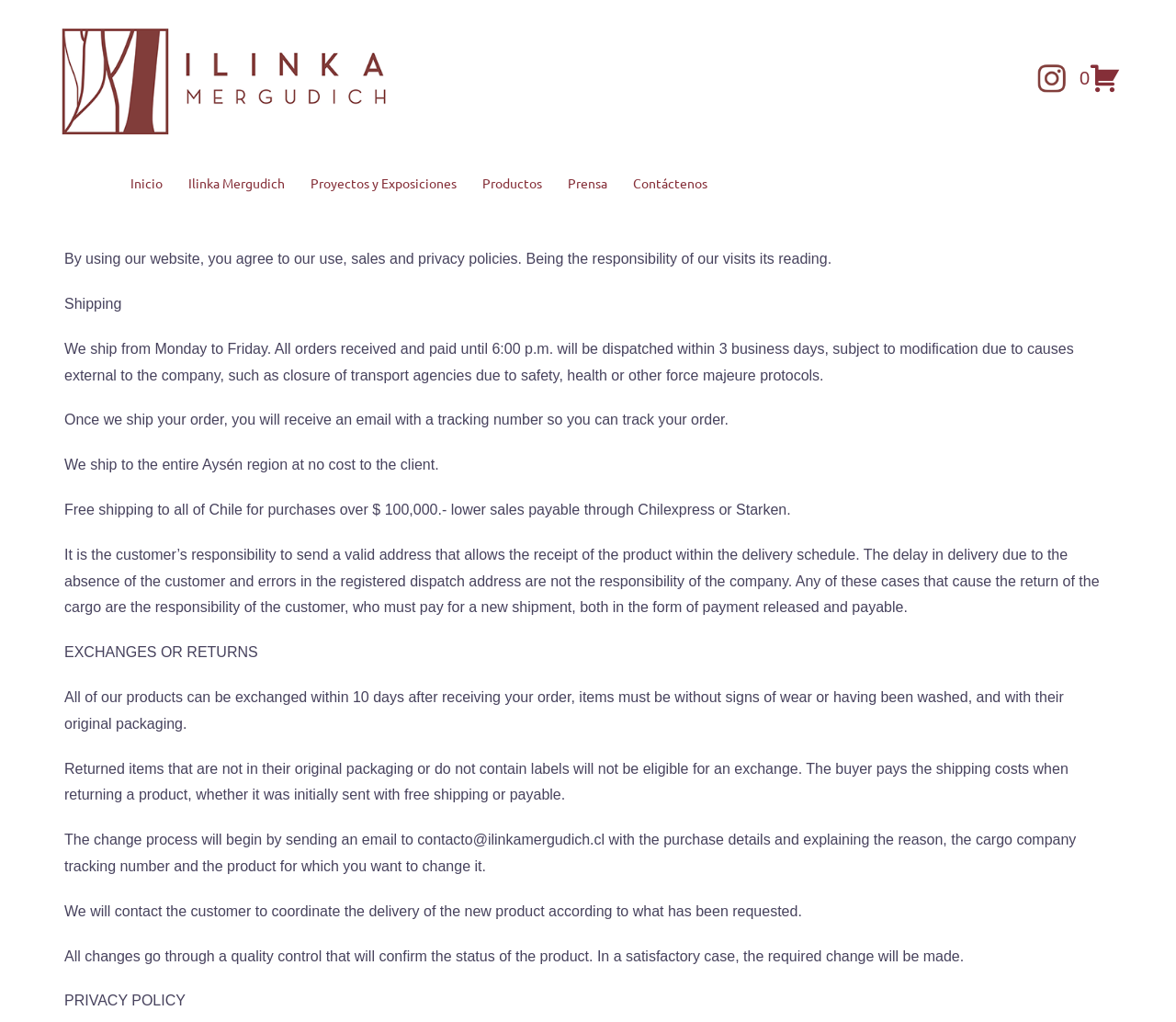Can you identify the bounding box coordinates of the clickable region needed to carry out this instruction: 'Click the Proyectos y Exposiciones link'? The coordinates should be four float numbers within the range of 0 to 1, stated as [left, top, right, bottom].

[0.264, 0.168, 0.388, 0.191]